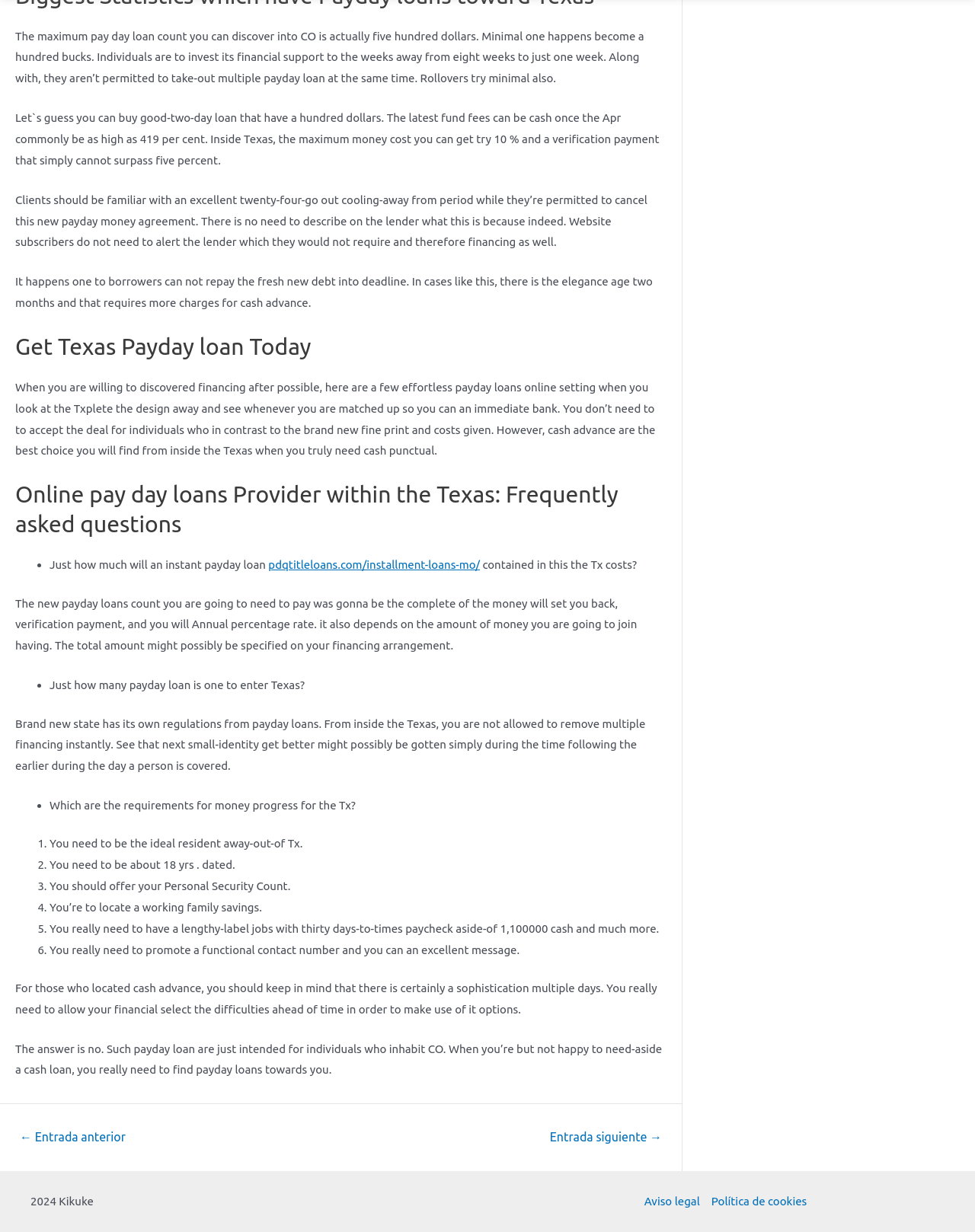Answer the question in a single word or phrase:
What is the purpose of the 24-hour cooling-off period?

cancel loan agreement